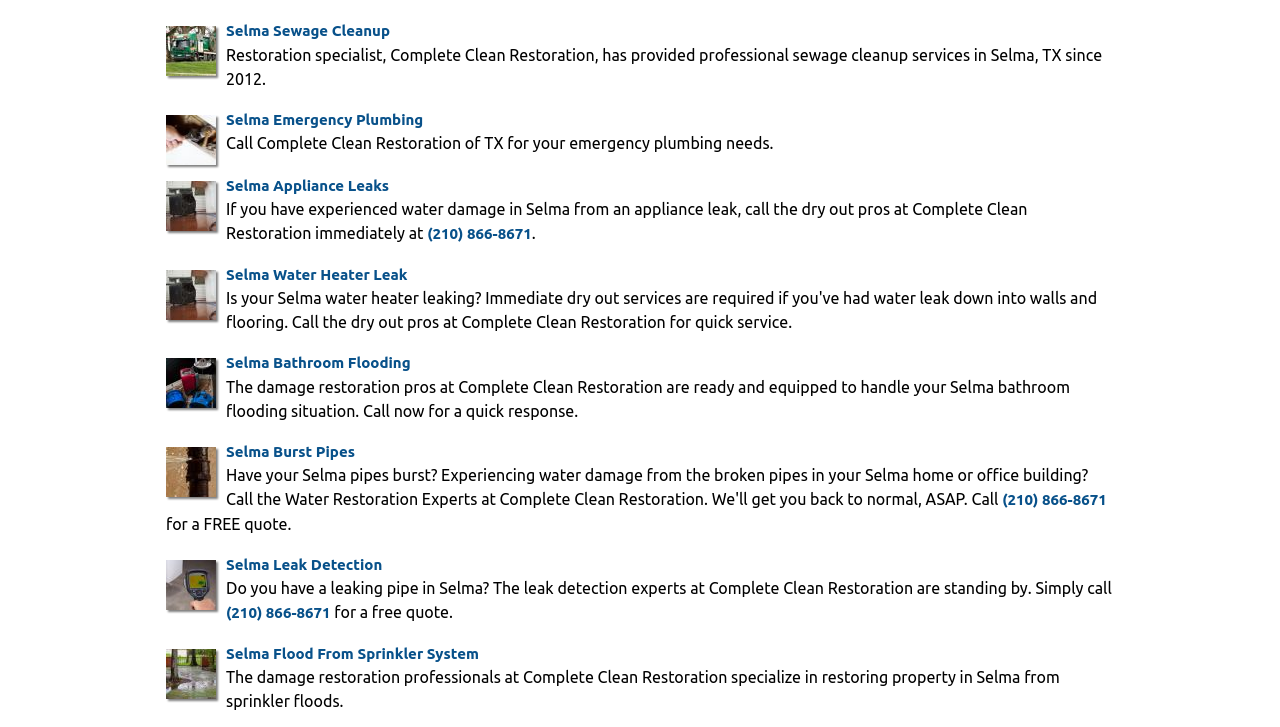Using the provided element description: "Selma Water Heater Leak", identify the bounding box coordinates. The coordinates should be four floats between 0 and 1 in the order [left, top, right, bottom].

[0.177, 0.365, 0.318, 0.389]